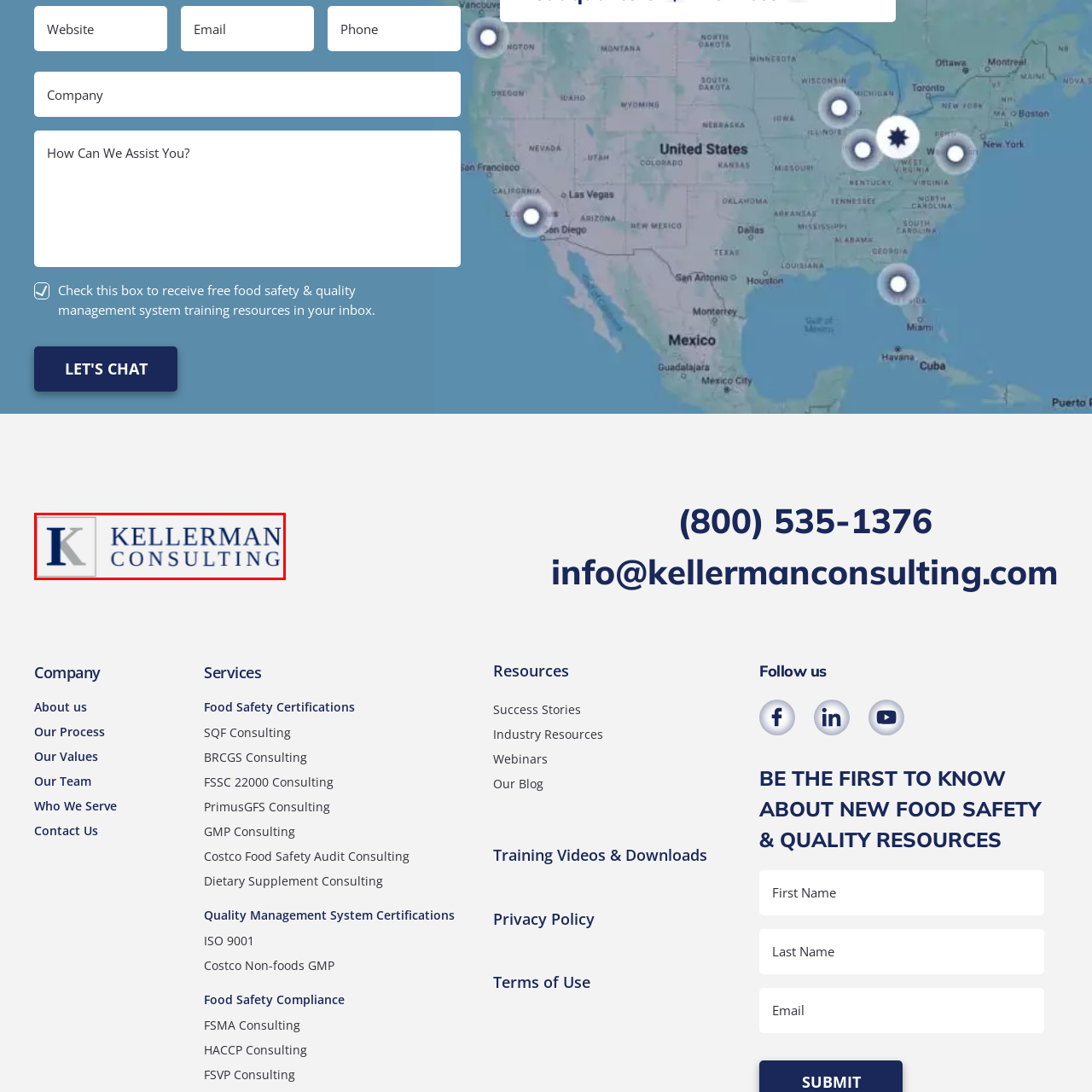What sector does Kellerman Consulting provide consulting services in?
Analyze the content within the red bounding box and offer a detailed answer to the question.

The logo of Kellerman Consulting reflects the firm's professional branding, aimed at conveying expertise in food safety and quality management consulting services, which implies that the company provides consulting services in the food safety sector.